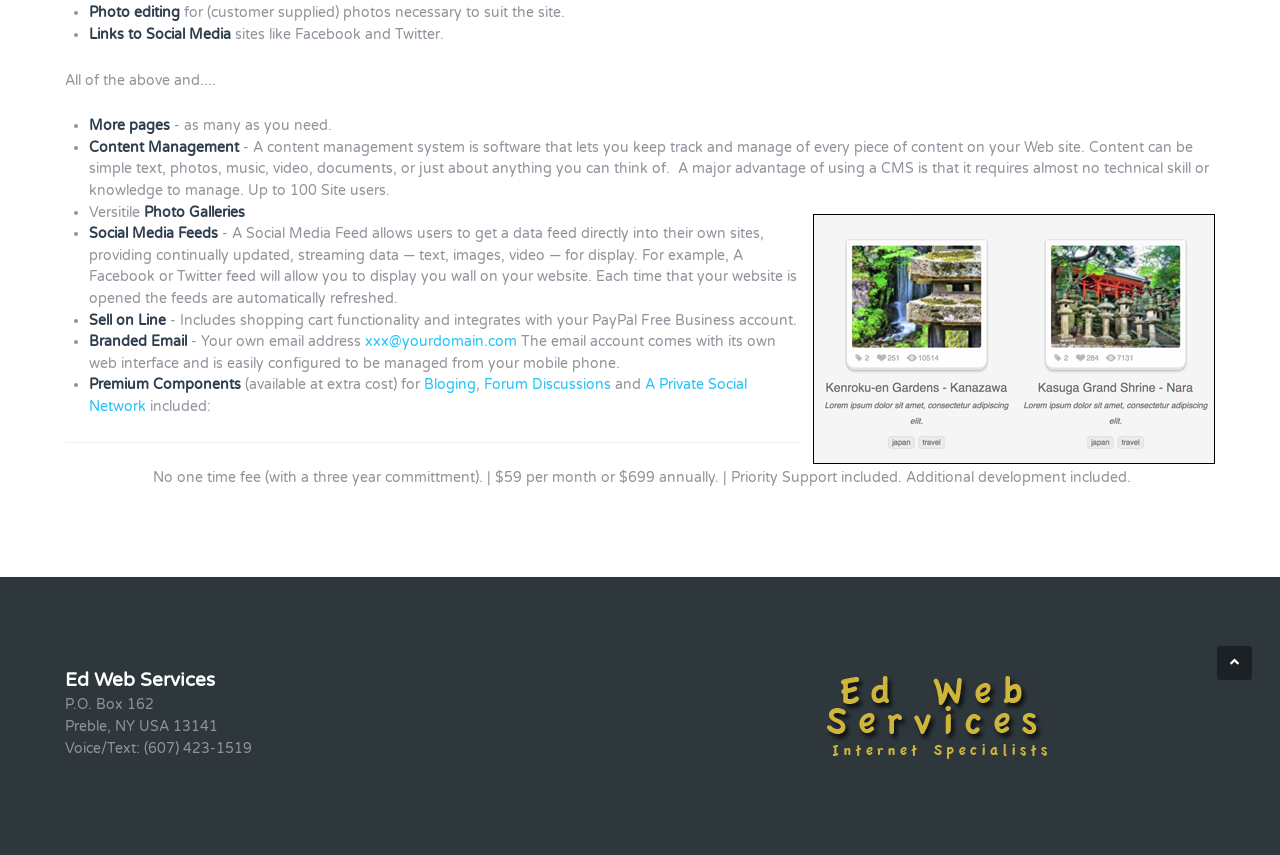Extract the bounding box of the UI element described as: "aria-label="Back To Top"".

[0.951, 0.756, 0.978, 0.795]